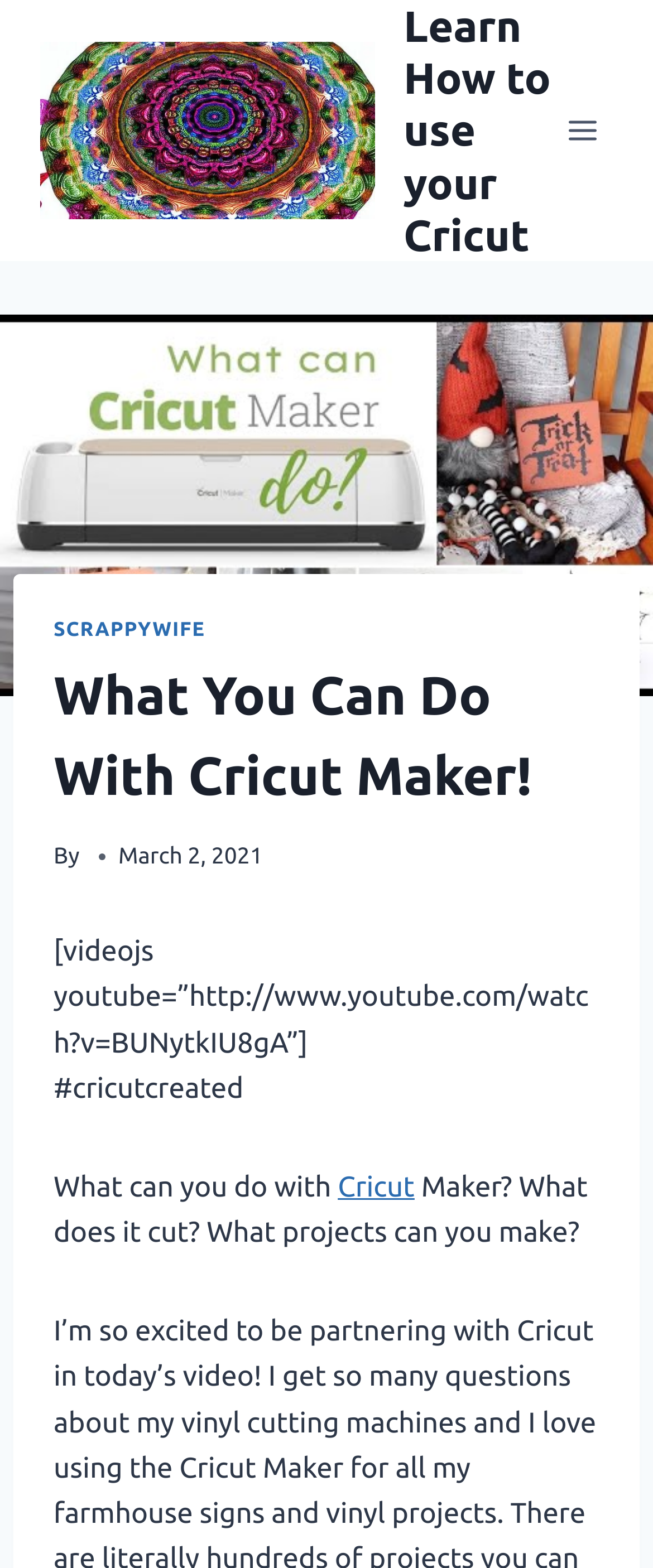Please answer the following question using a single word or phrase: 
Who is the author of the article?

SCRAPPYWIFE